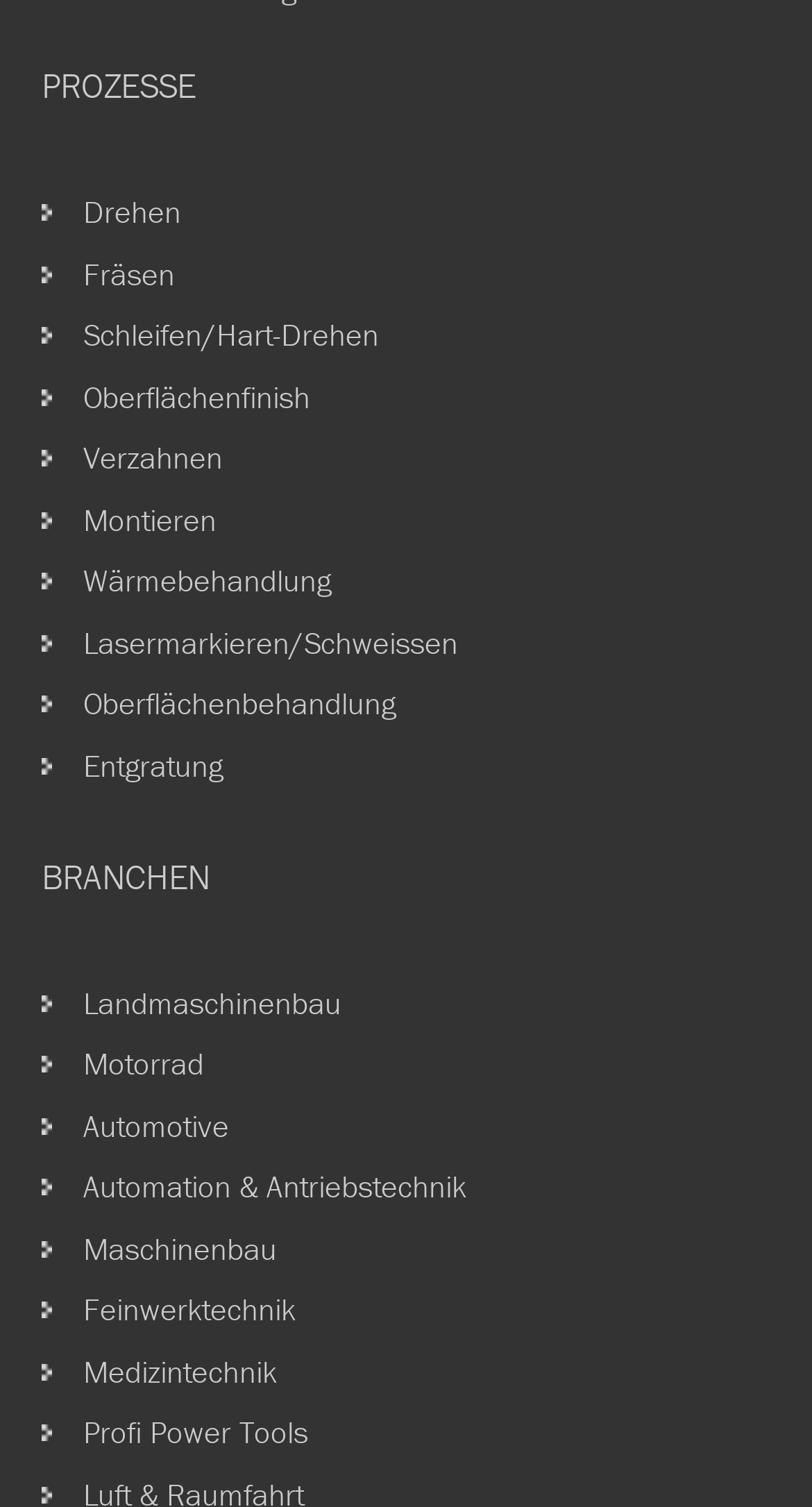Please indicate the bounding box coordinates for the clickable area to complete the following task: "Learn about Medizintechnik". The coordinates should be specified as four float numbers between 0 and 1, i.e., [left, top, right, bottom].

[0.077, 0.895, 0.974, 0.936]